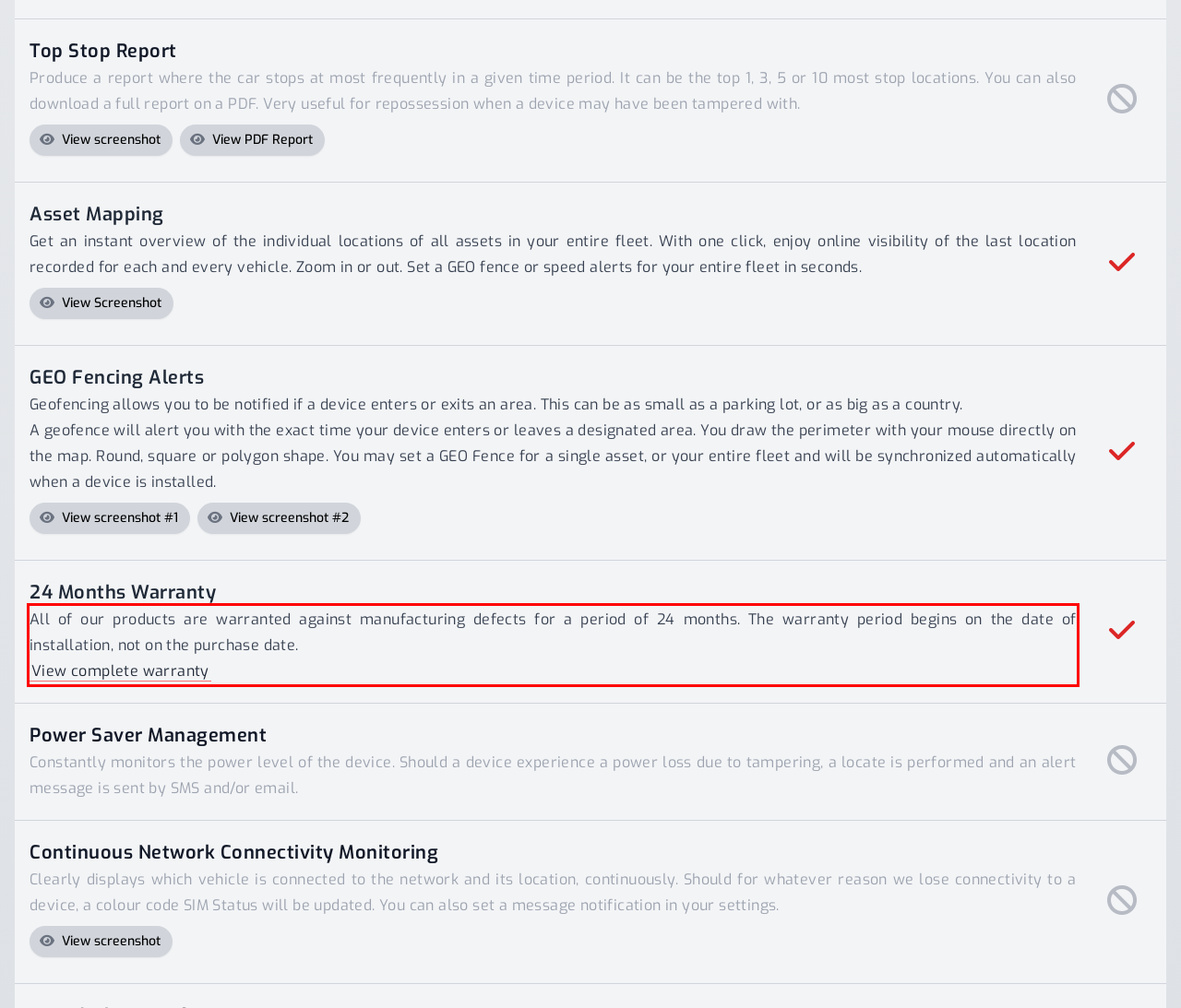Given the screenshot of the webpage, identify the red bounding box, and recognize the text content inside that red bounding box.

All of our products are warranted against manufacturing defects for a period of 24 months. The warranty period begins on the date of installation, not on the purchase date. View complete warranty